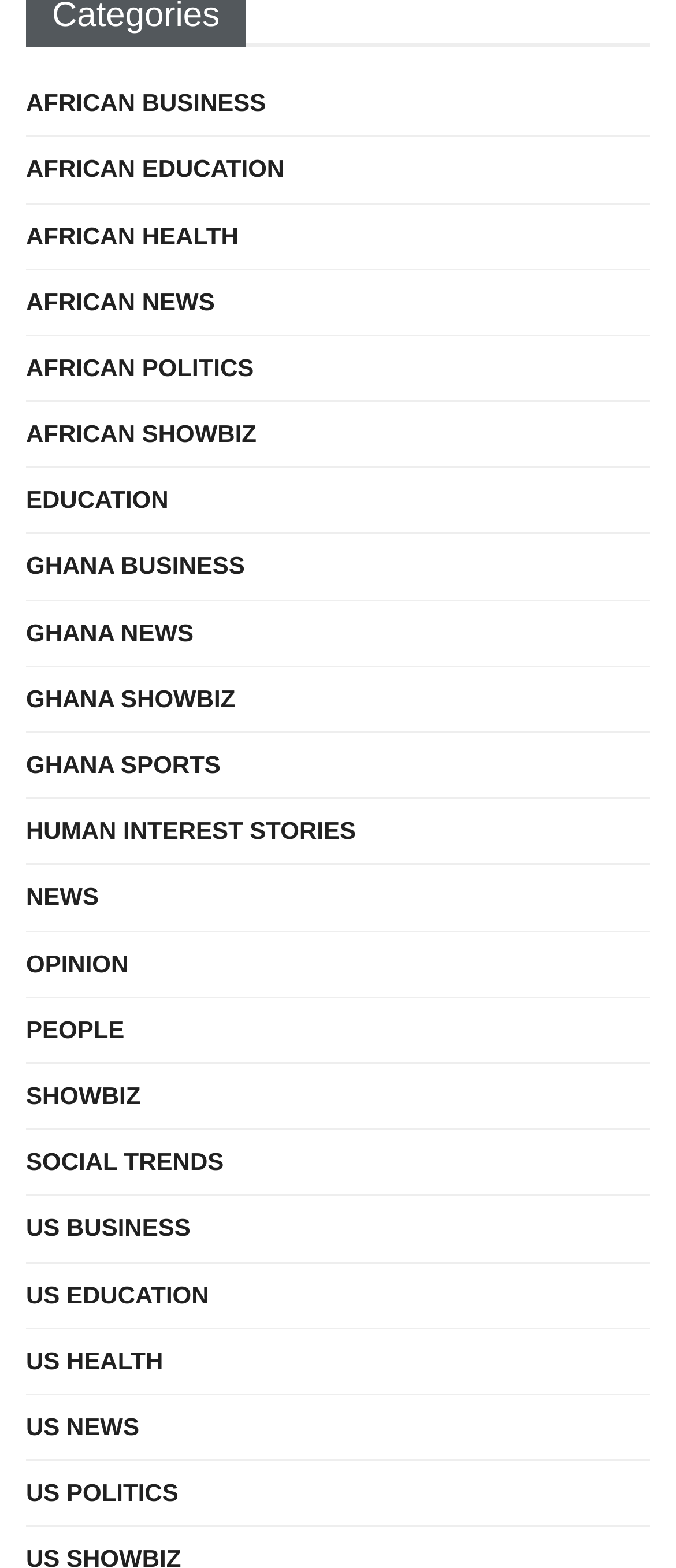Please determine the bounding box coordinates of the section I need to click to accomplish this instruction: "view image".

None